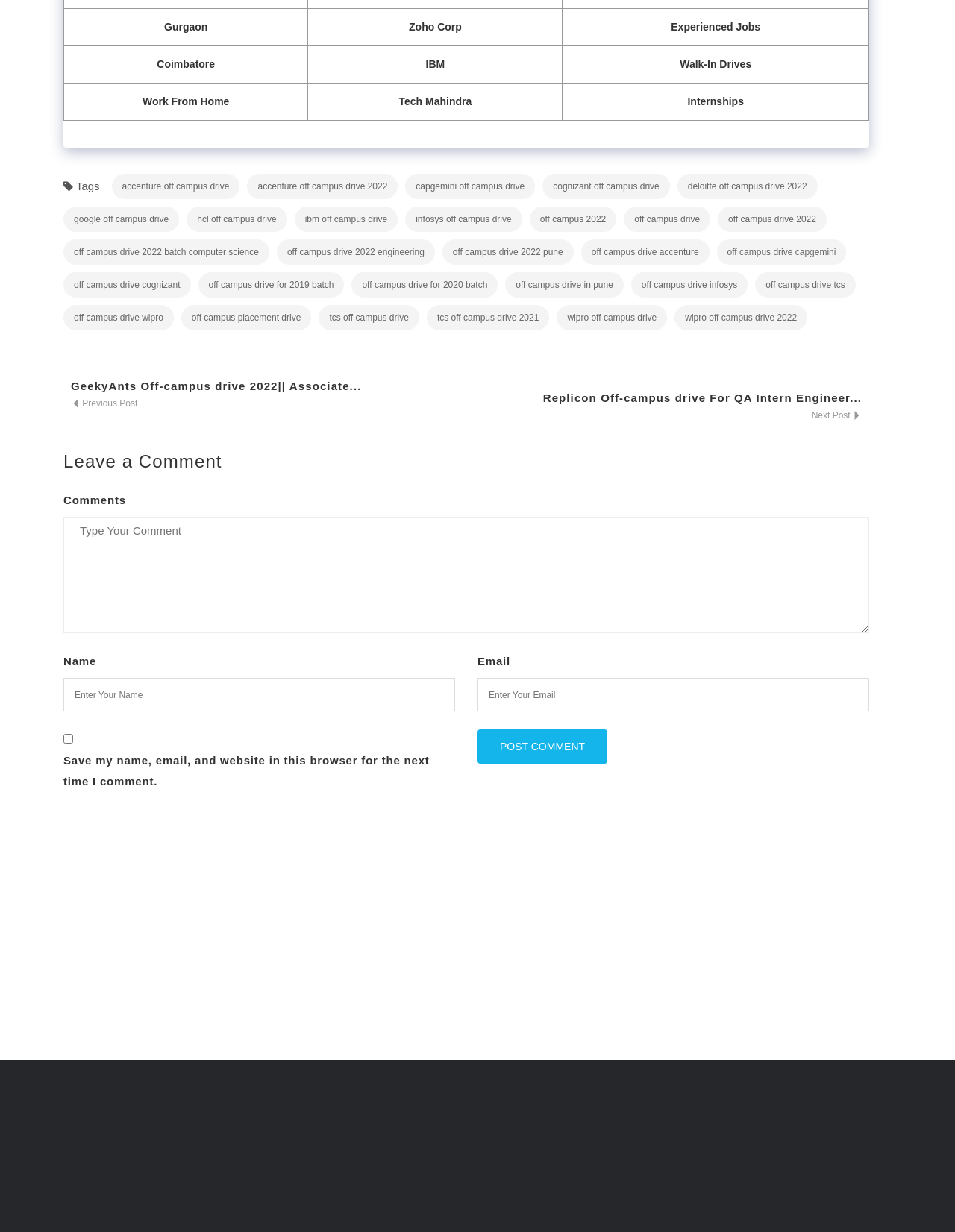Please determine the bounding box coordinates of the element to click in order to execute the following instruction: "Click on Gurgaon". The coordinates should be four float numbers between 0 and 1, specified as [left, top, right, bottom].

[0.172, 0.017, 0.217, 0.027]